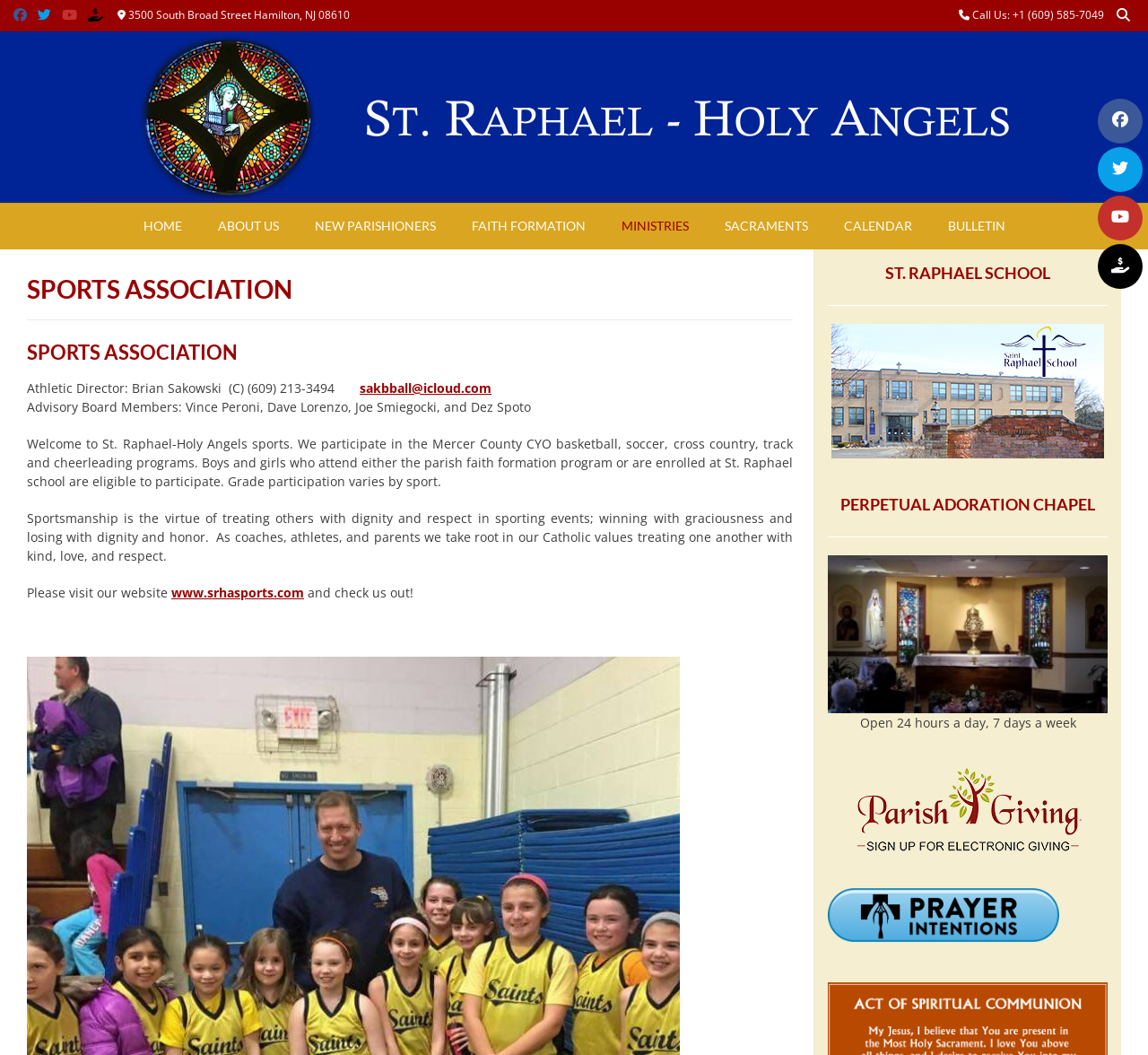Using the details in the image, give a detailed response to the question below:
What is the website of the Sports Association?

I found the website by looking at the link element with the bounding box coordinates [0.149, 0.553, 0.265, 0.569], which contains the website URL.